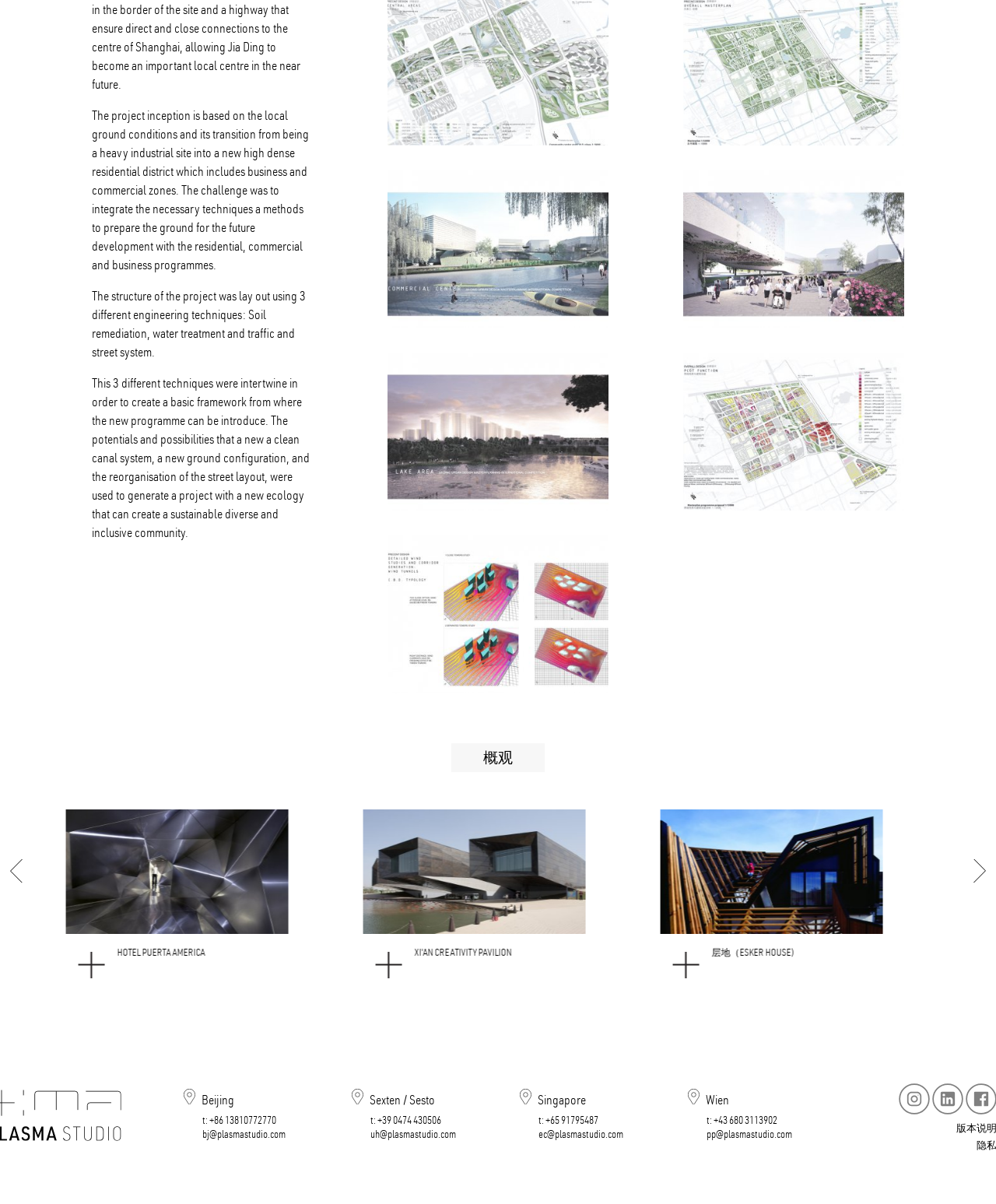Can you determine the bounding box coordinates of the area that needs to be clicked to fulfill the following instruction: "Check the Singapore office contact information"?

[0.54, 0.925, 0.601, 0.935]